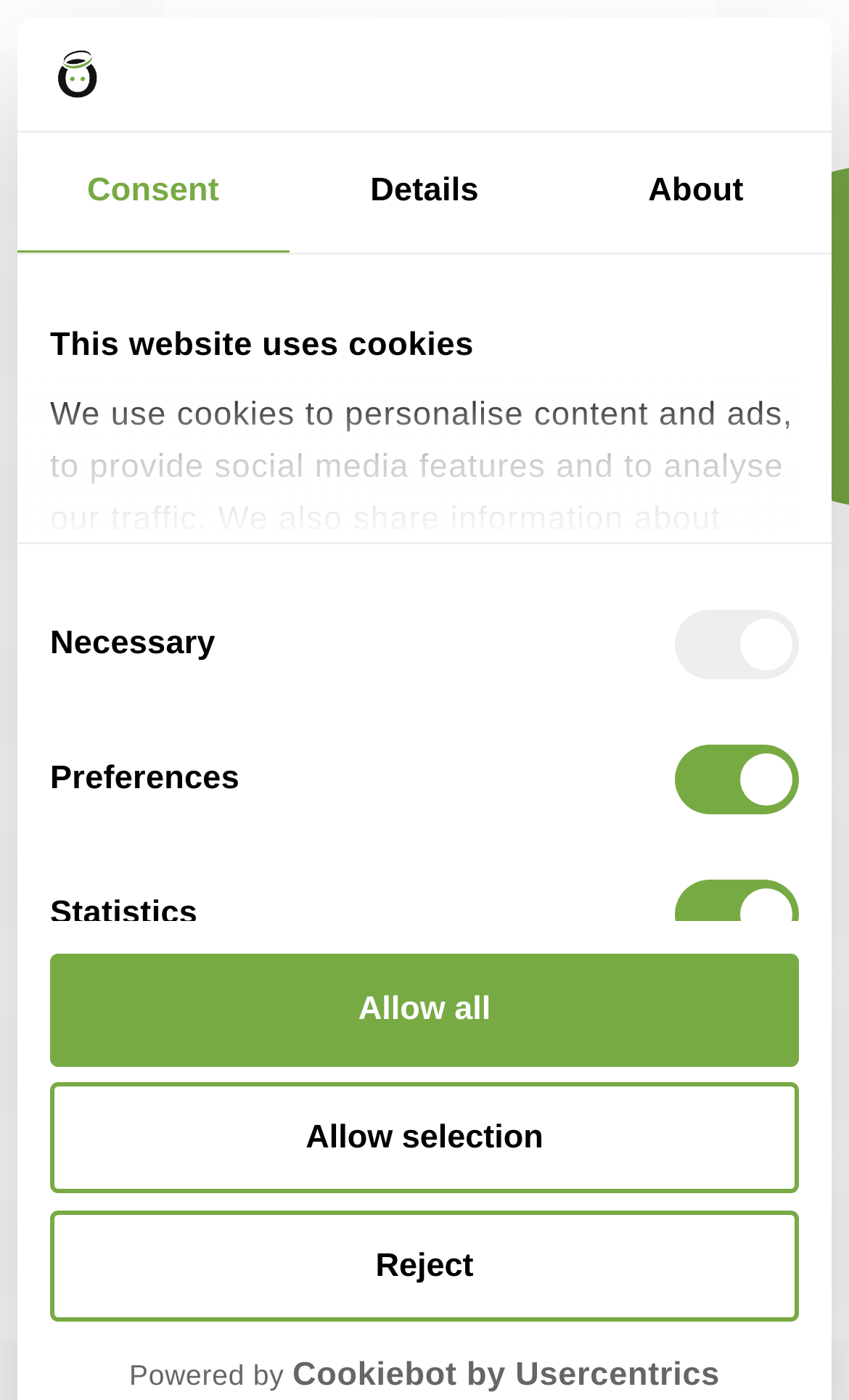Determine the bounding box for the described HTML element: "Details". Ensure the coordinates are four float numbers between 0 and 1 in the format [left, top, right, bottom].

[0.34, 0.096, 0.66, 0.181]